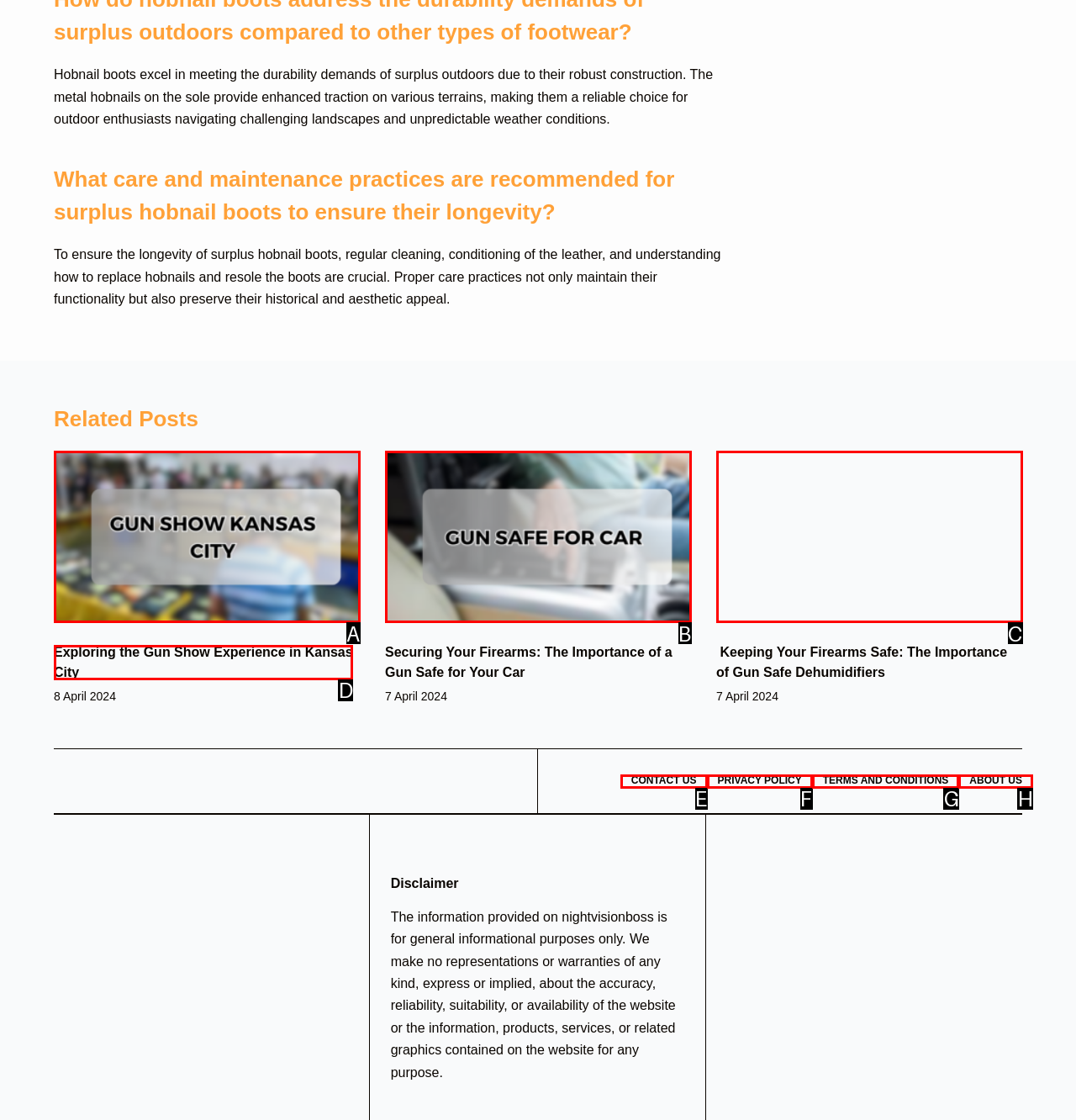Indicate which UI element needs to be clicked to fulfill the task: Click on the 'Keeping Your Firearms Safe: The Importance of Gun Safe Dehumidifiers' link
Answer with the letter of the chosen option from the available choices directly.

C